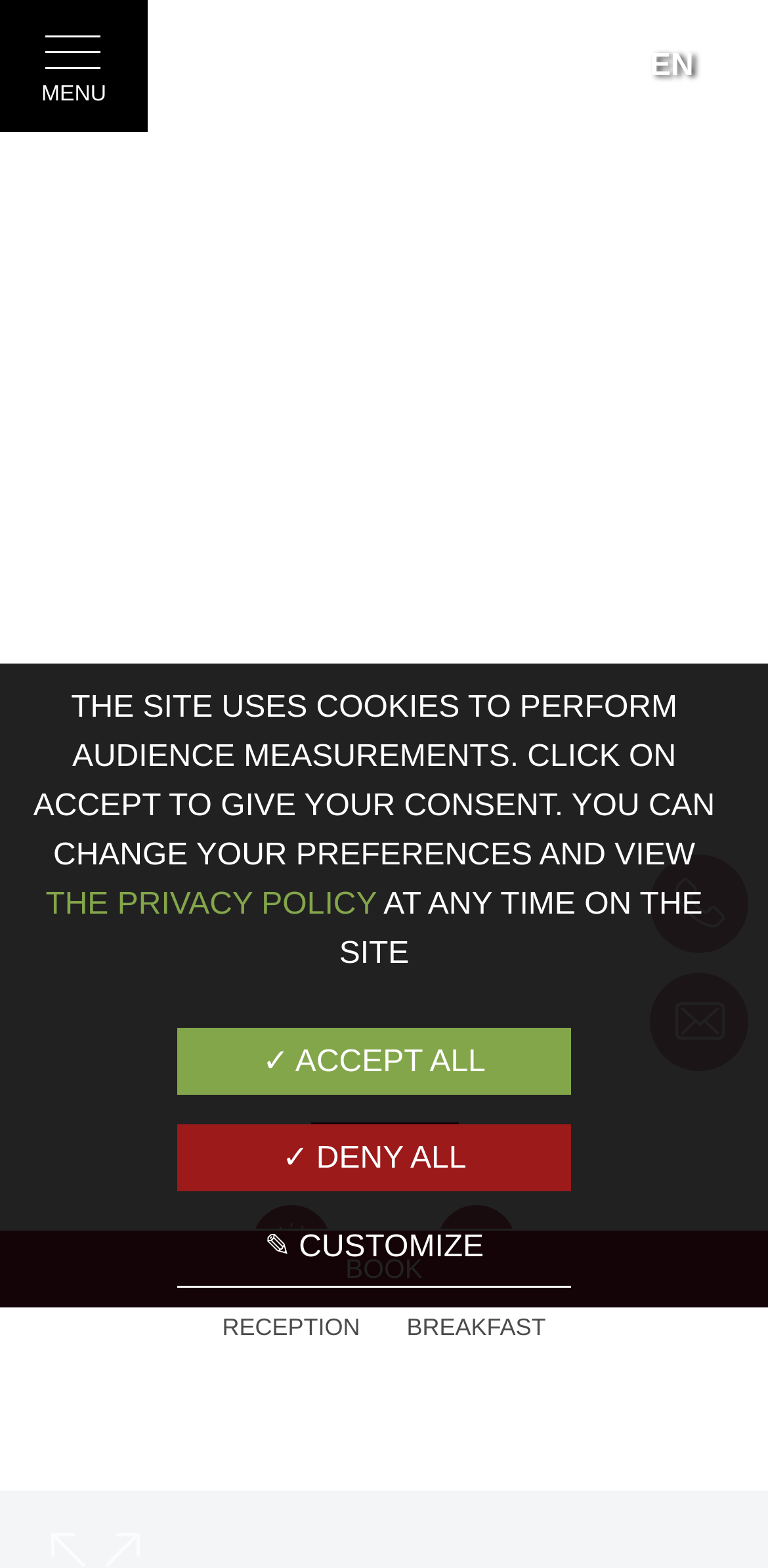Locate the bounding box coordinates of the UI element described by: "info@hotelhorleslumieres.com". Provide the coordinates as four float numbers between 0 and 1, formatted as [left, top, right, bottom].

[0.846, 0.62, 0.974, 0.683]